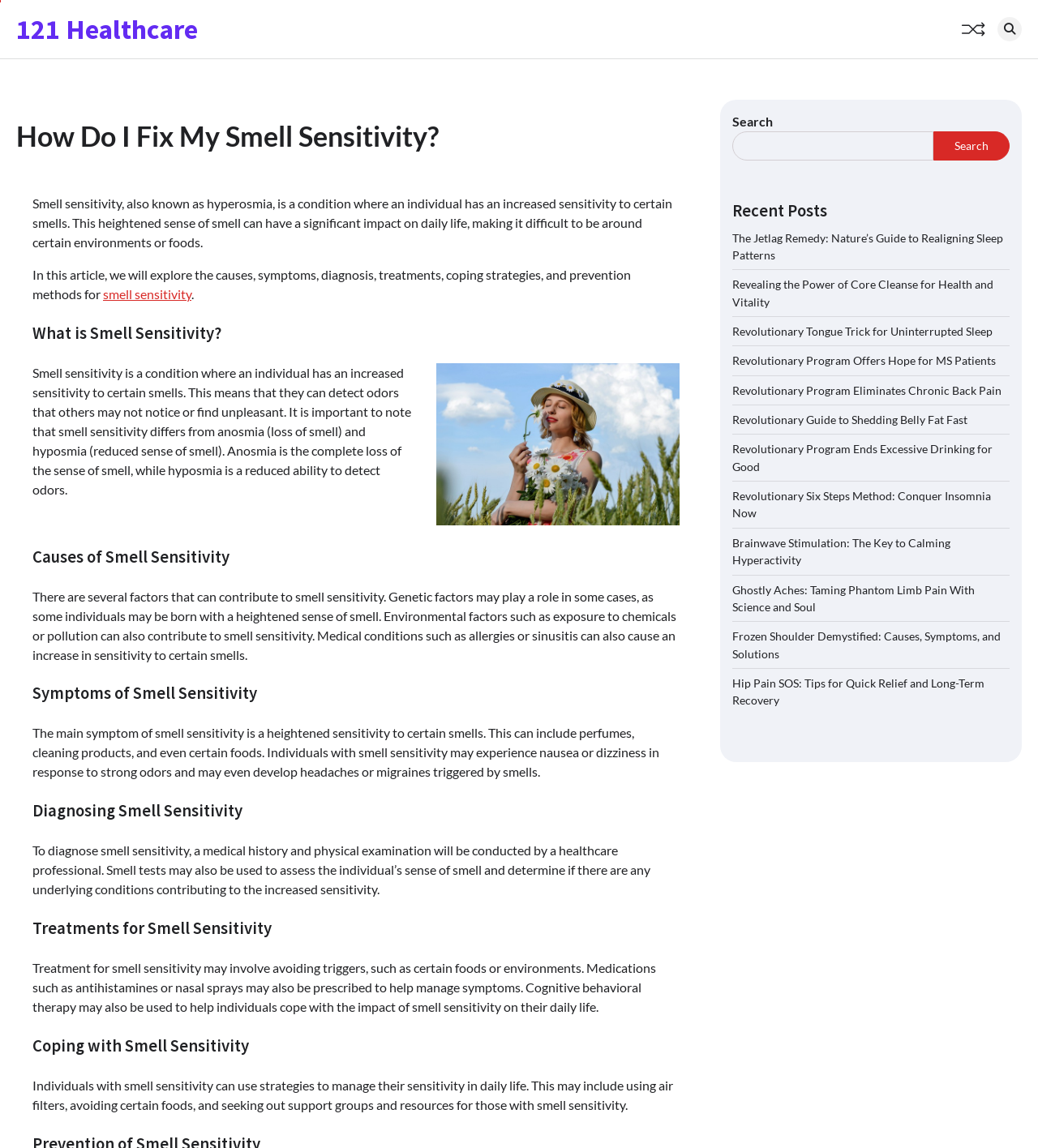Determine the bounding box coordinates for the area that should be clicked to carry out the following instruction: "Search for health-related topics".

[0.705, 0.114, 0.899, 0.14]